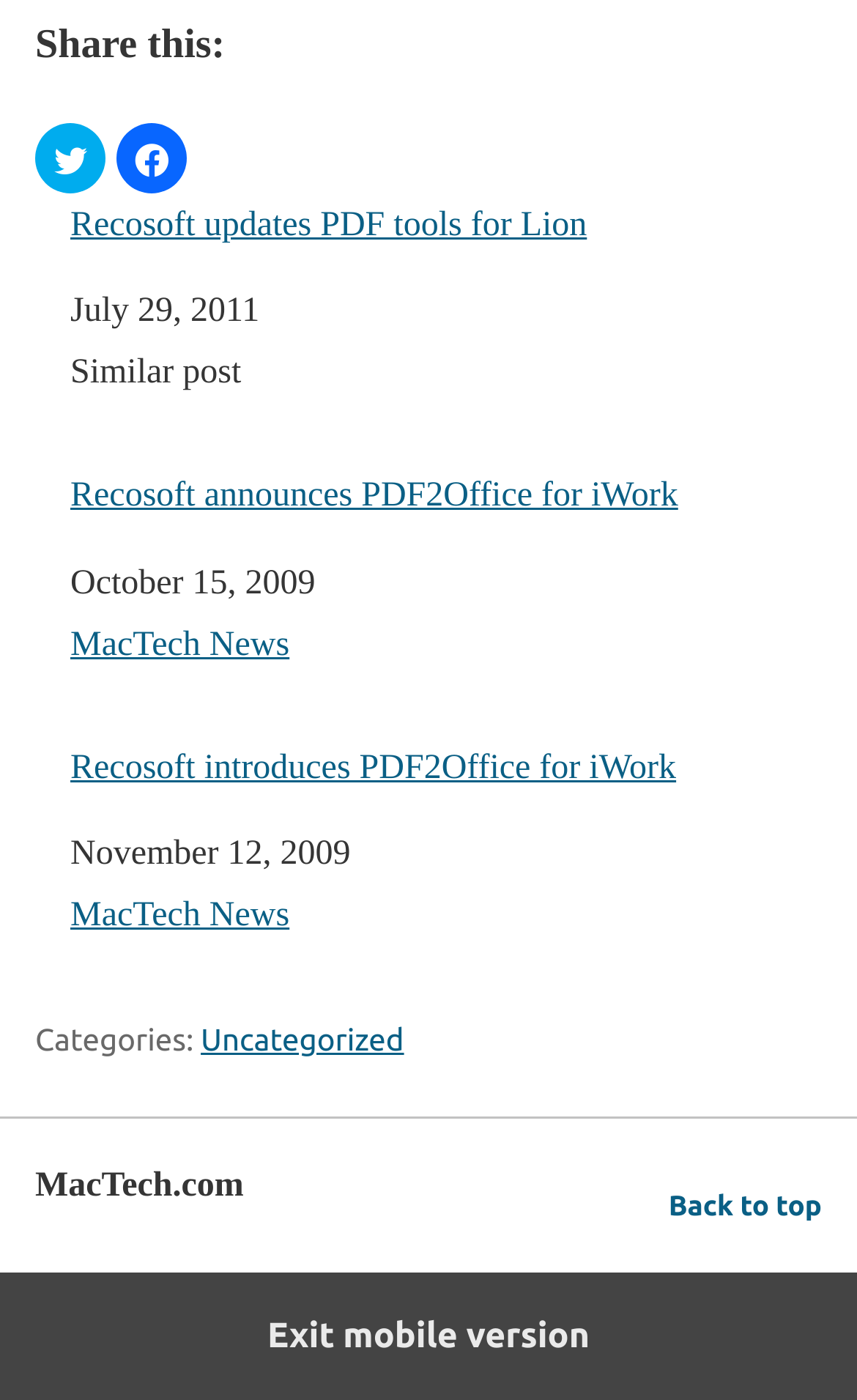Pinpoint the bounding box coordinates of the element you need to click to execute the following instruction: "Share on Twitter". The bounding box should be represented by four float numbers between 0 and 1, in the format [left, top, right, bottom].

[0.041, 0.088, 0.123, 0.138]